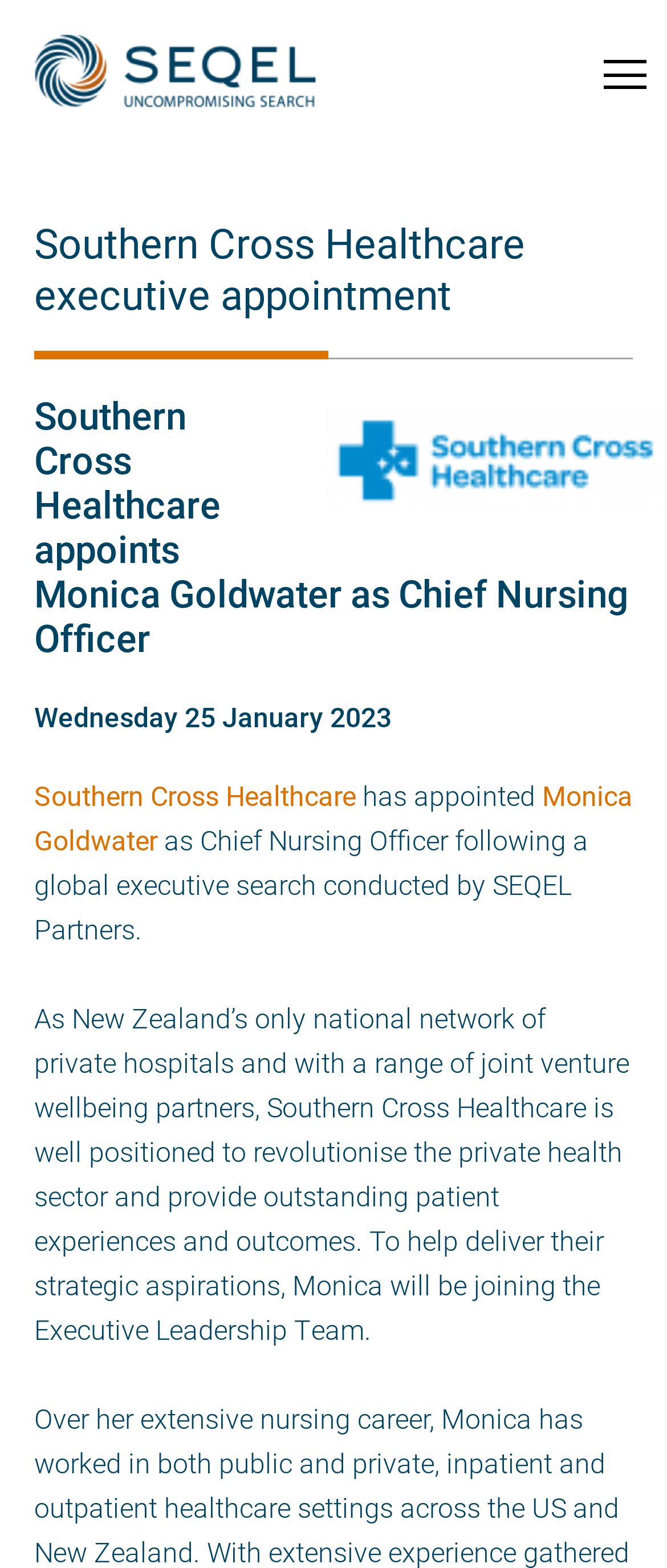Locate the heading on the webpage and return its text.

Southern Cross Healthcare executive appointment